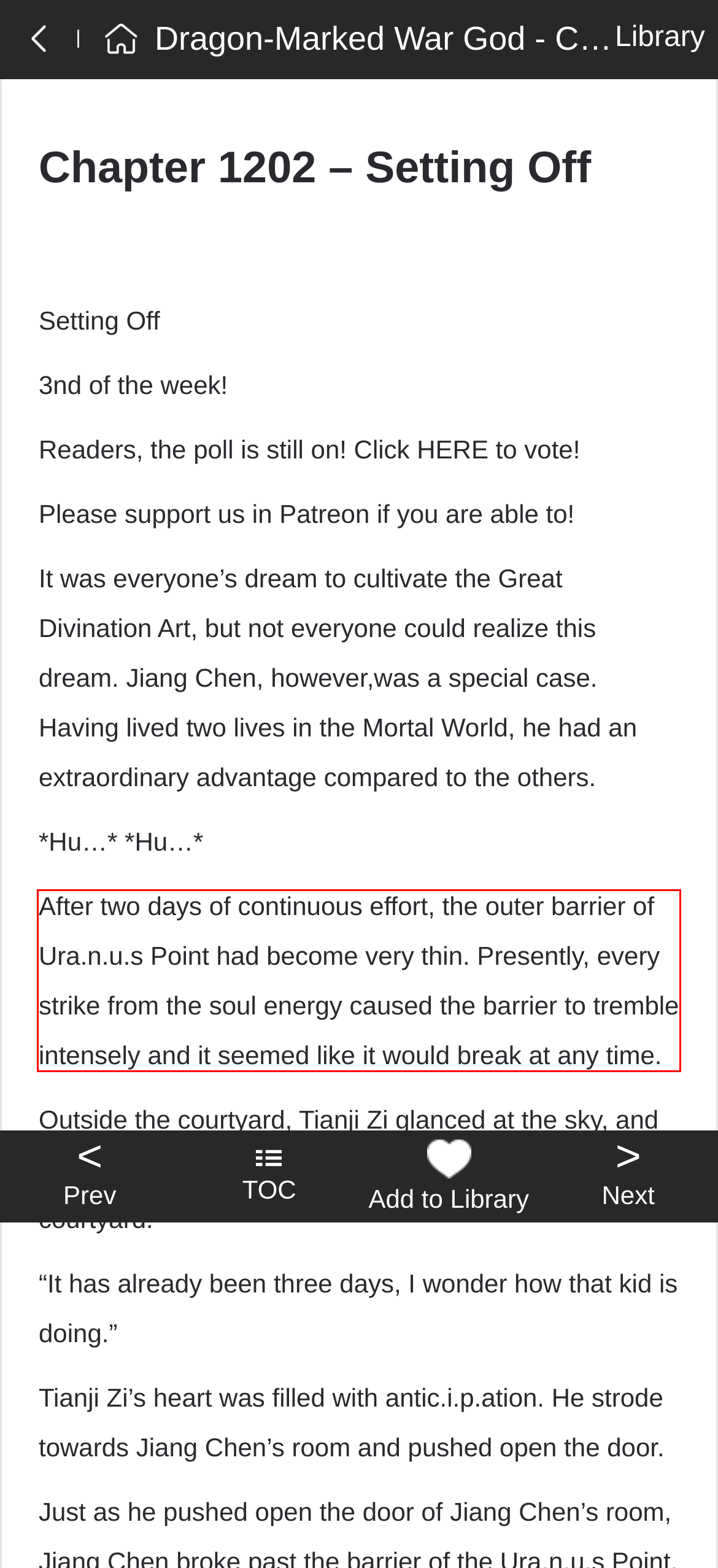In the given screenshot, locate the red bounding box and extract the text content from within it.

After two days of continuous effort, the outer barrier of Ura.n.u.s Point had become very thin. Presently, every strike from the soul energy caused the barrier to tremble intensely and it seemed like it would break at any time.